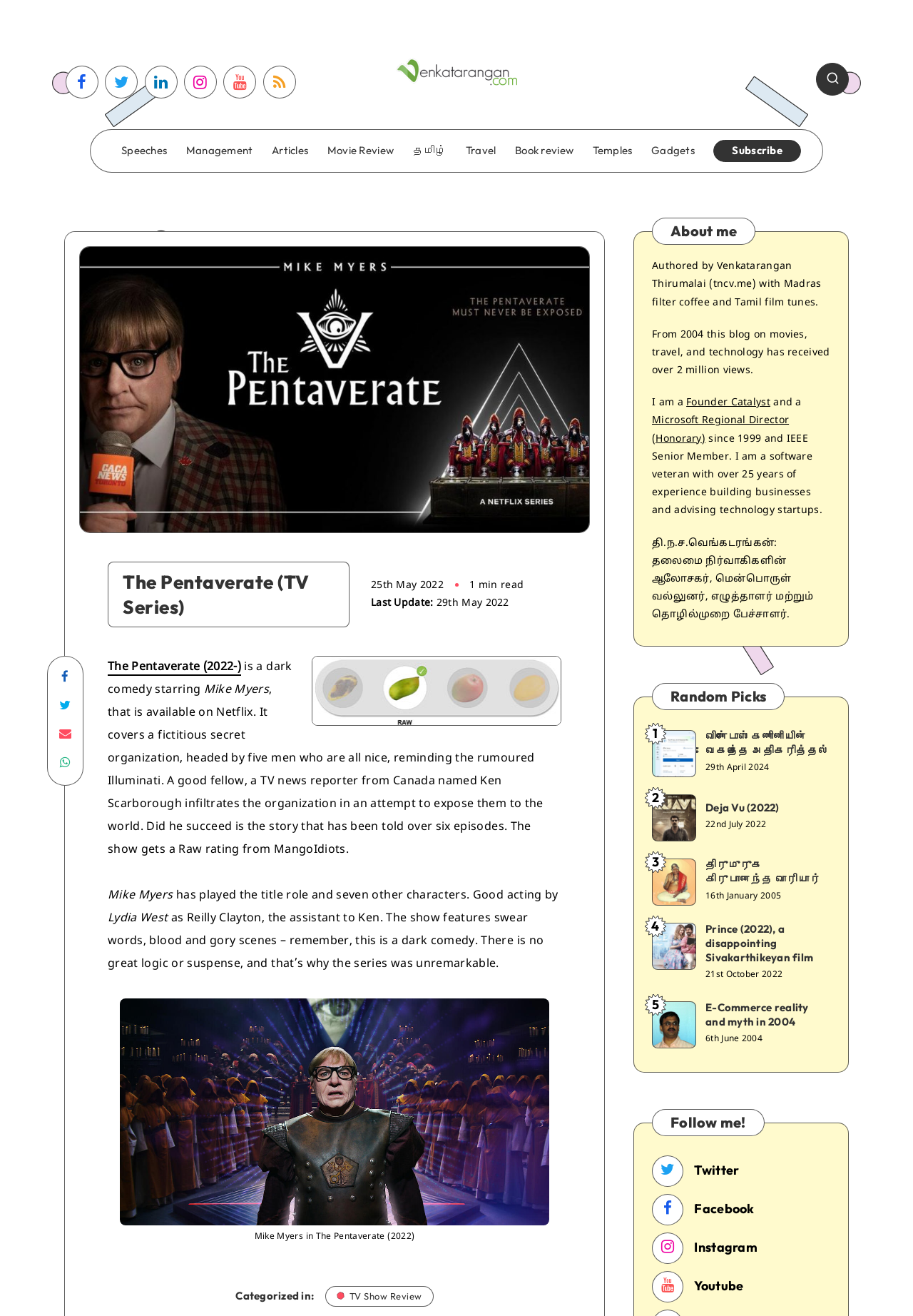What is the name of the author of this blog?
Could you answer the question with a detailed and thorough explanation?

The answer can be found in the text 'Authored by Venkatarangan Thirumalai (tncv.me) with Madras filter coffee and Tamil film tunes.' which is located at the bottom of the webpage. It is referring to the author of the blog.